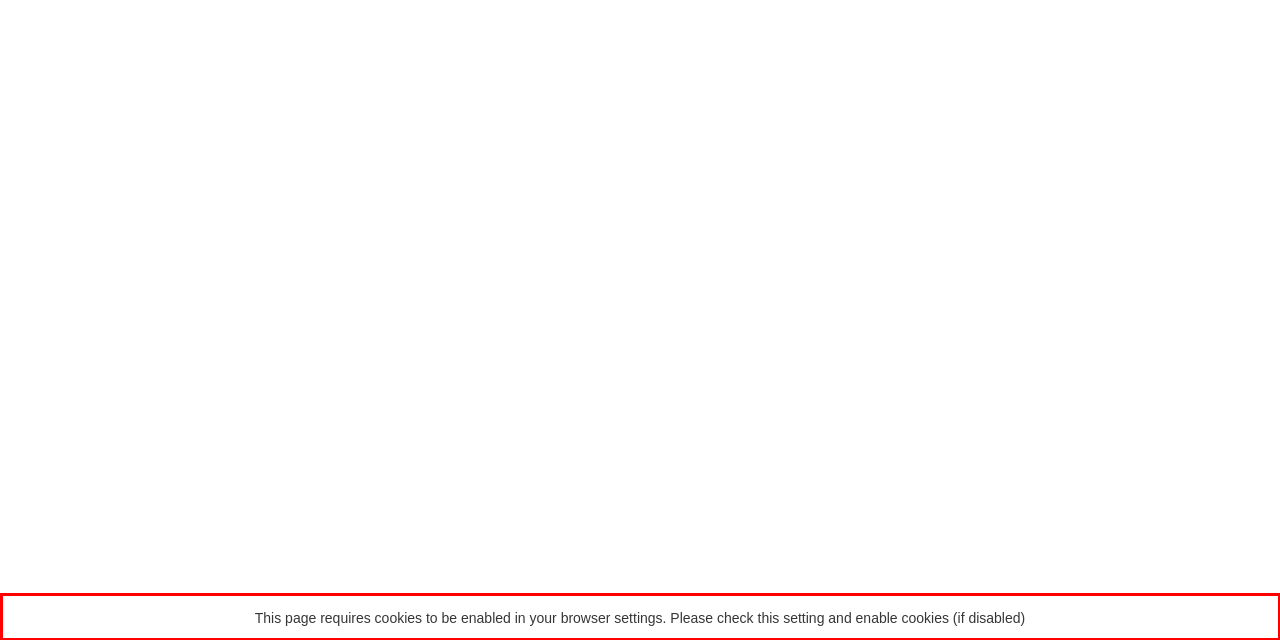You are given a webpage screenshot with a red bounding box around a UI element. Extract and generate the text inside this red bounding box.

This page requires cookies to be enabled in your browser settings. Please check this setting and enable cookies (if disabled)